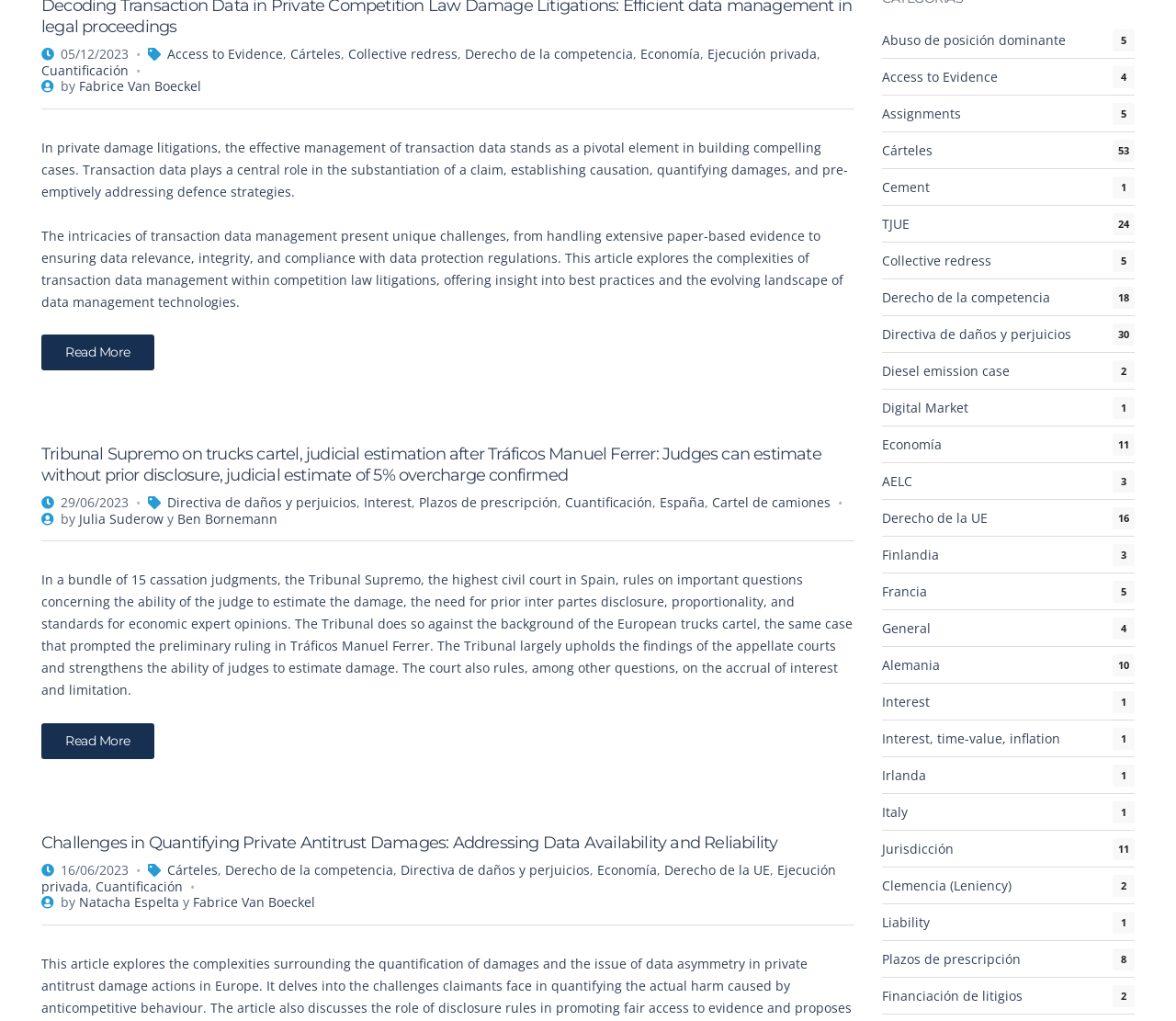Determine the bounding box coordinates for the UI element described. Format the coordinates as (top-left x, top-left y, bottom-right x, bottom-right y) and ensure all values are between 0 and 1. Element description: Abuso de posición dominante

[0.75, 0.022, 0.965, 0.058]